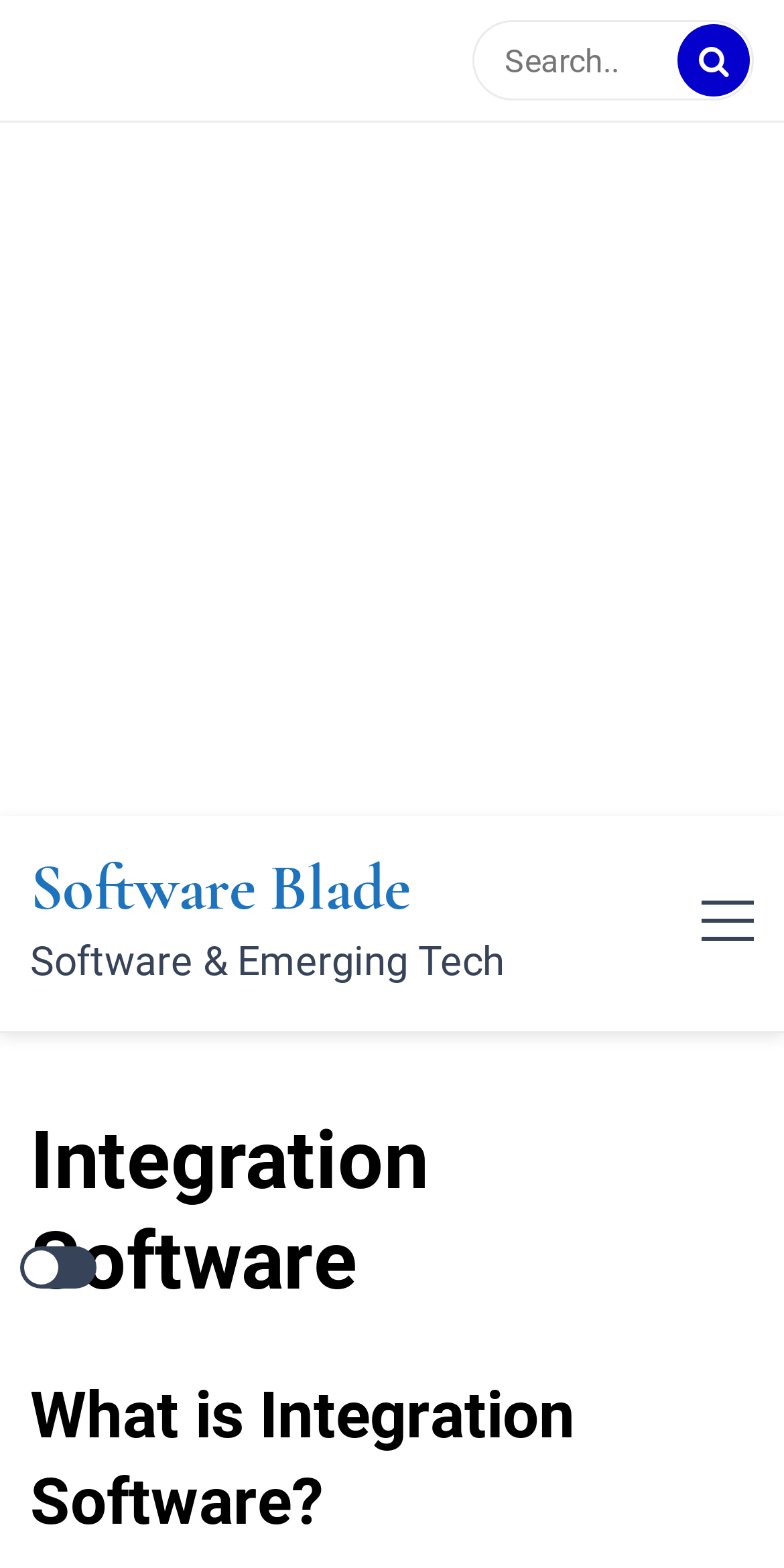Provide an in-depth description of the elements and layout of the webpage.

The webpage is about software and emerging technology, with a prominent search bar at the top right corner, accompanied by a button with a magnifying glass icon. Below the search bar, there is a large advertisement iframe that spans the entire width of the page.

On the left side of the page, there is a navigation menu with a link to "Software Blade" and a static text "Software & Emerging Tech". Next to the navigation menu, there is a collapsible button that controls the primary menu.

The main content of the page is divided into sections, with a heading "Integration Software" at the top, followed by a subheading "What is Integration Software?" further down the page. The content is organized in a hierarchical structure, with clear headings and concise text.